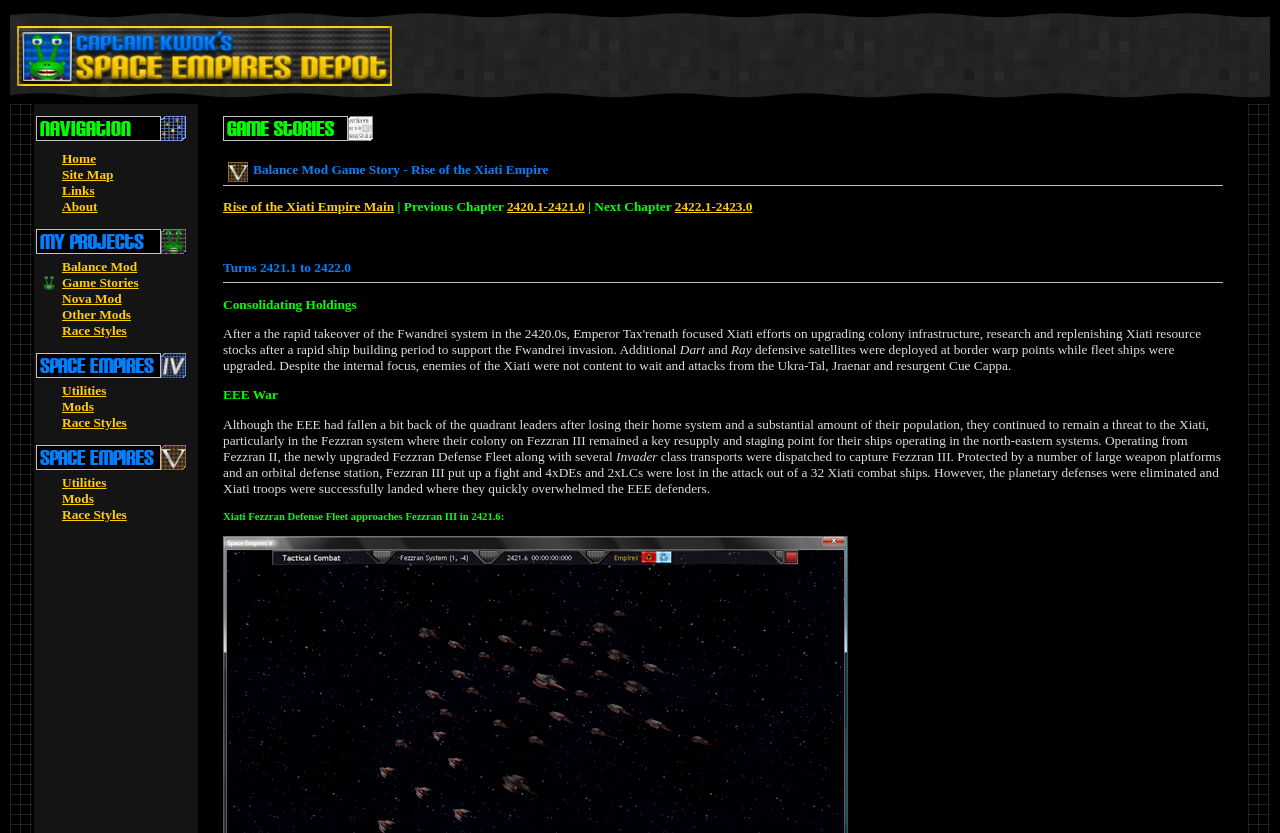Provide your answer to the question using just one word or phrase: What is the name of the space empires project?

Captain Kwok's Space Empires Depot